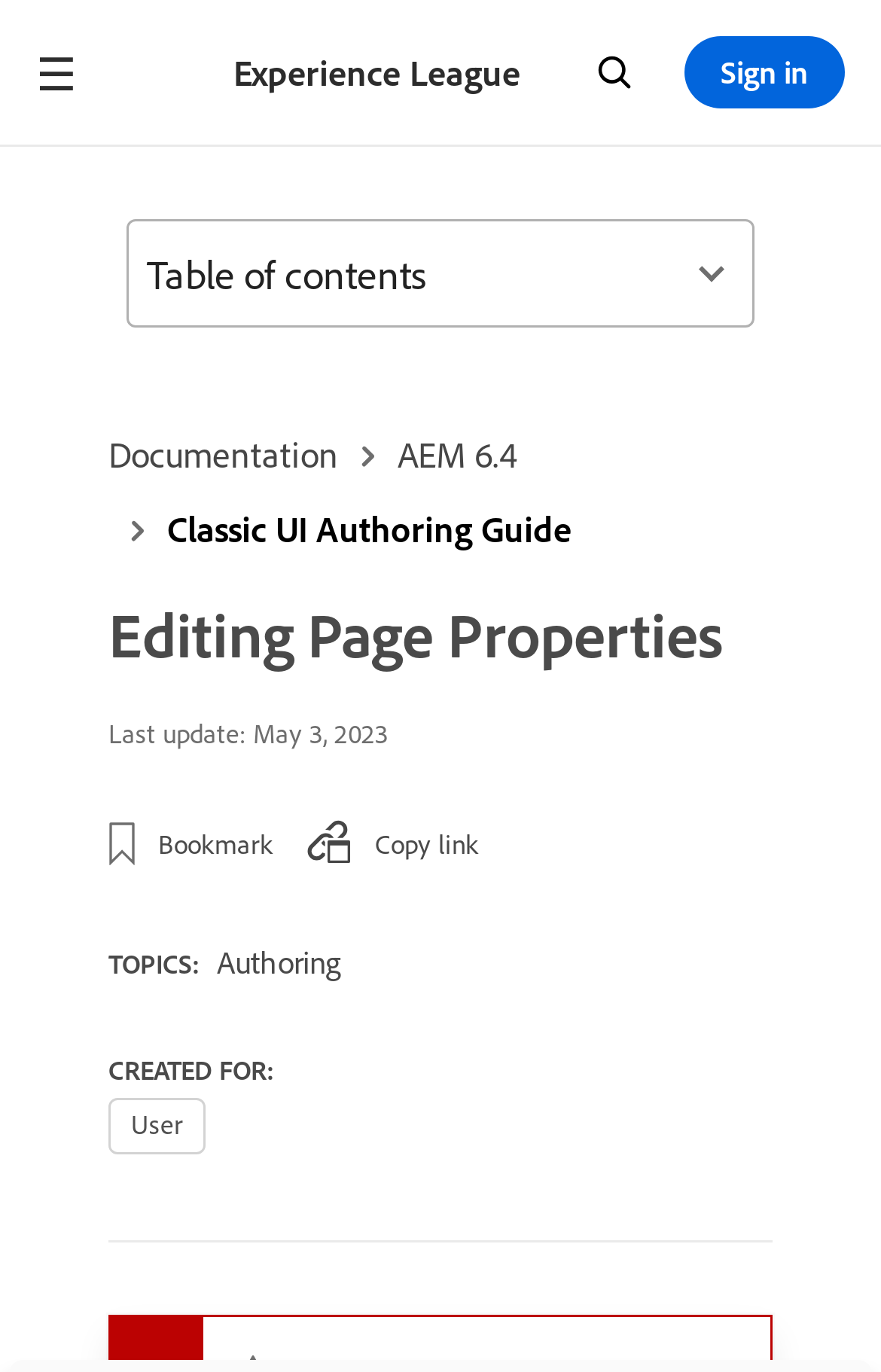Please provide a short answer using a single word or phrase for the question:
What is the topic of the webpage?

Authoring